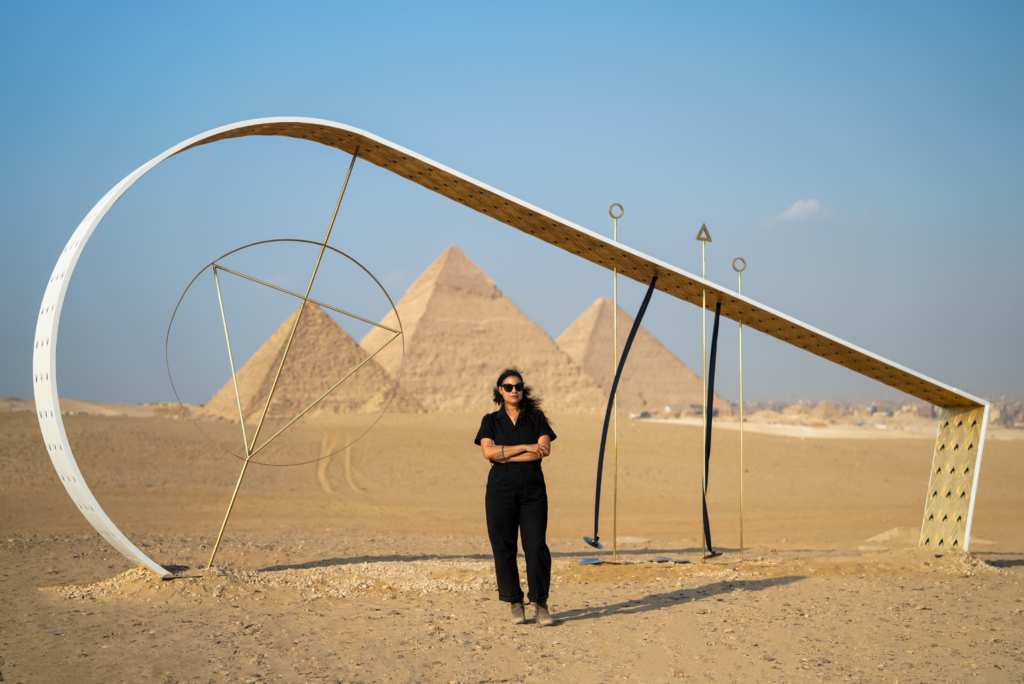What is the theme of the Art D’Égypte show?
Give a detailed response to the question by analyzing the screenshot.

The question inquires about the theme of the Art D’Égypte show. According to the caption, the show is where celebrated artists explore and celebrate the global influence of Egyptian culture, inviting reflection on both the past and the present. Therefore, the theme of the show is to celebrate Egyptian culture.